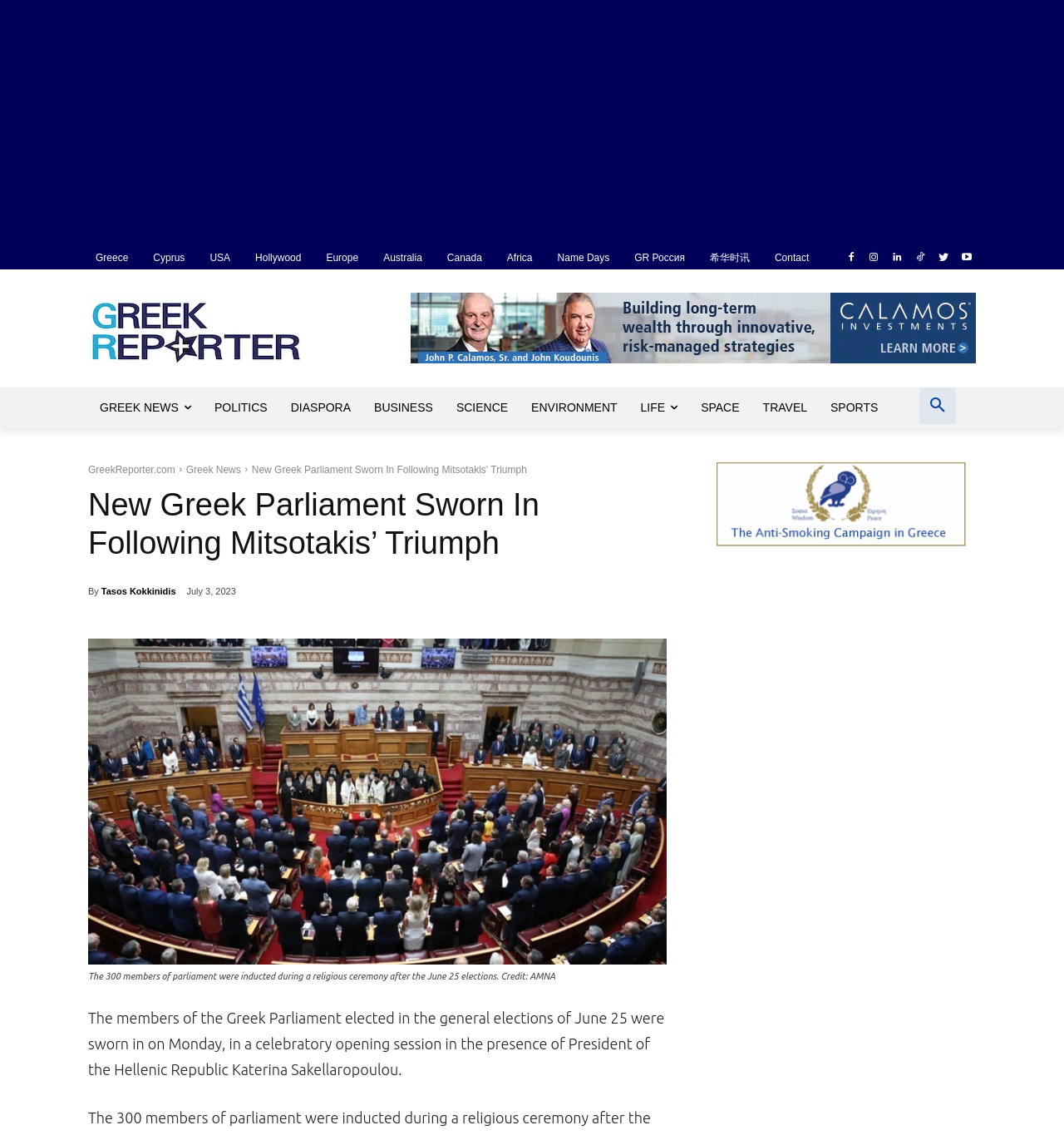Determine the bounding box coordinates of the UI element described by: "Greek News".

[0.083, 0.341, 0.191, 0.377]